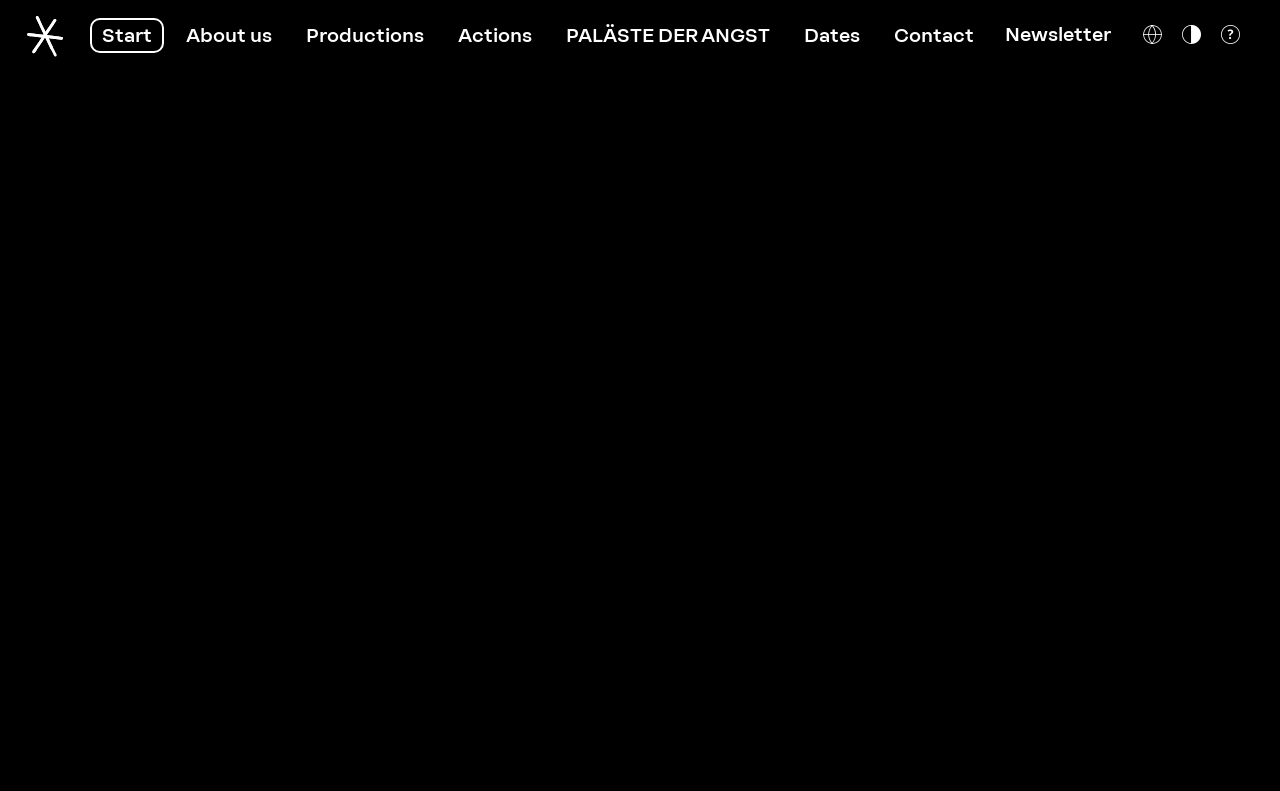Please answer the following question using a single word or phrase: 
What is the last link on the webpage?

Contact